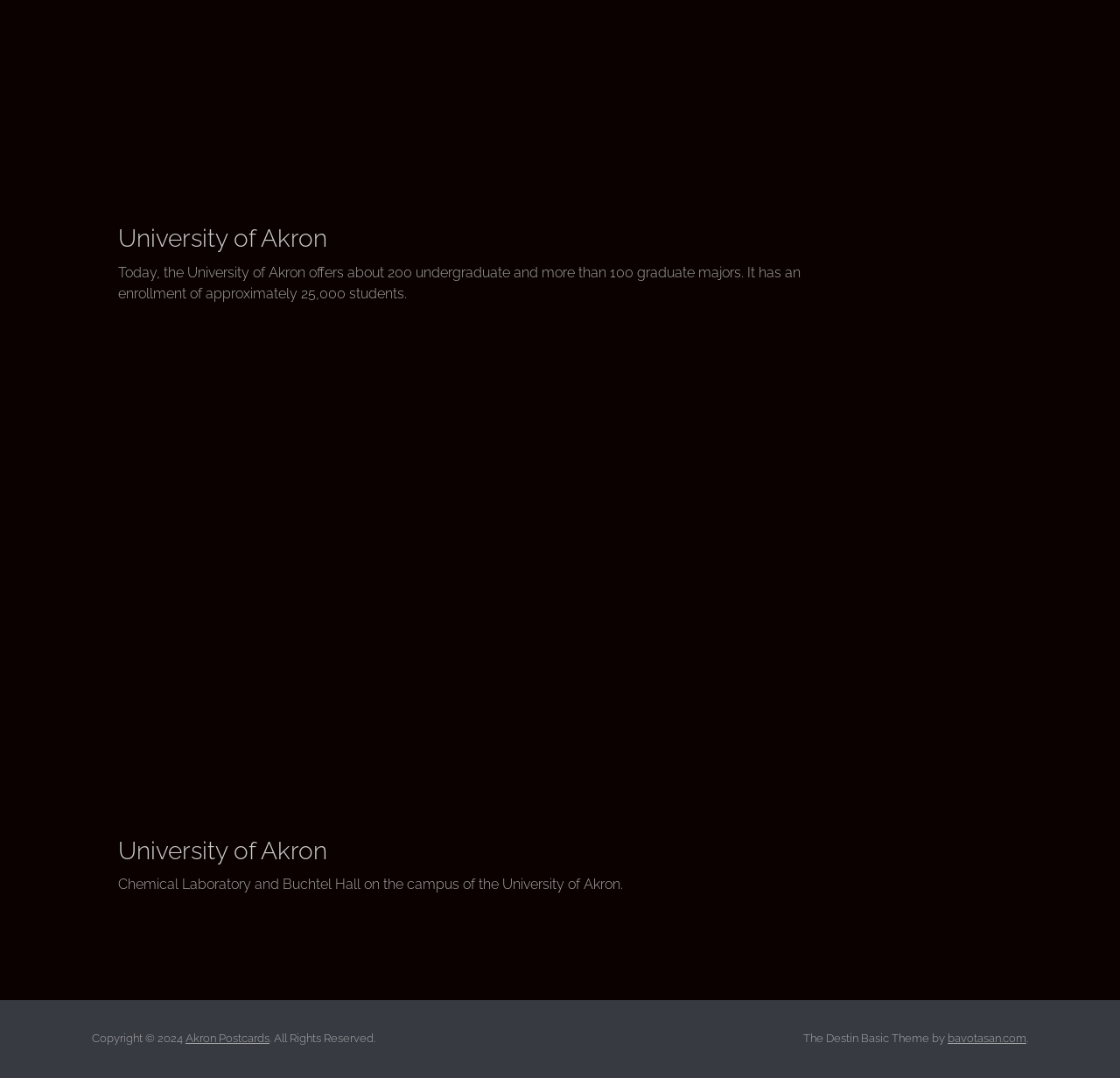Please answer the following question using a single word or phrase: 
What is the name of the theme used?

Destin Basic Theme